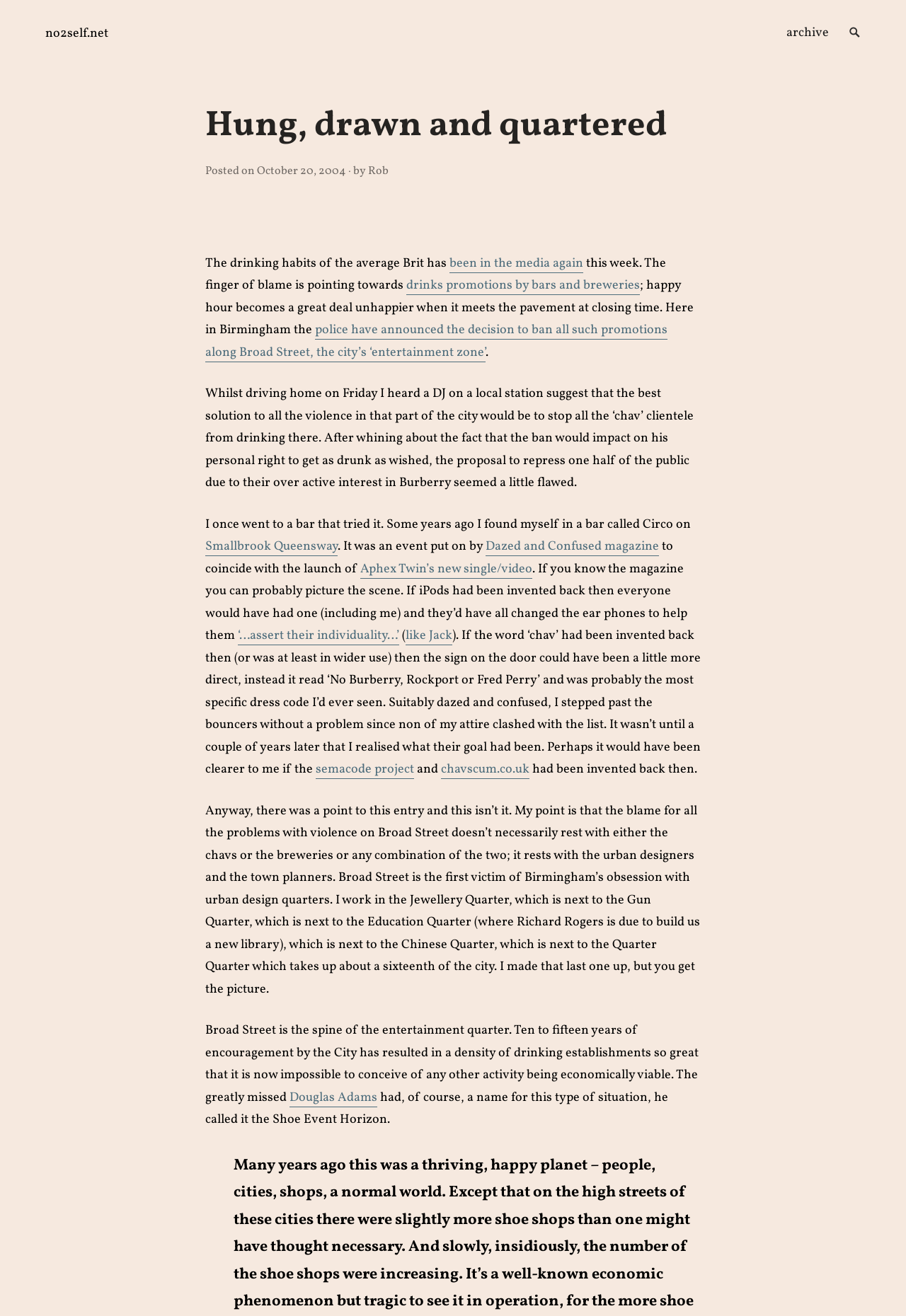What is the date of the article? Examine the screenshot and reply using just one word or a brief phrase.

October 20, 2004